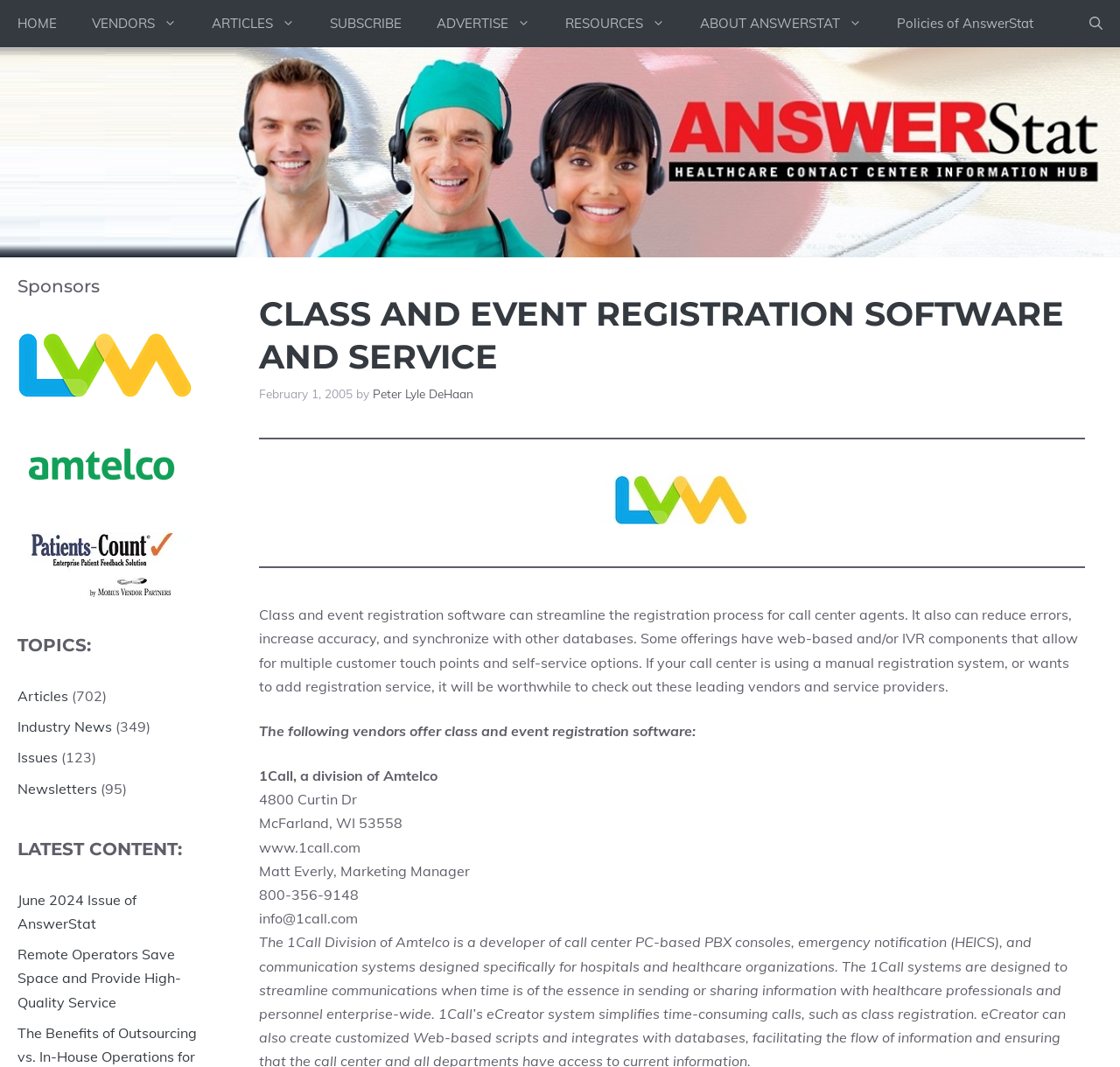Please provide a one-word or short phrase answer to the question:
What is the topic of the article?

Class and event registration software